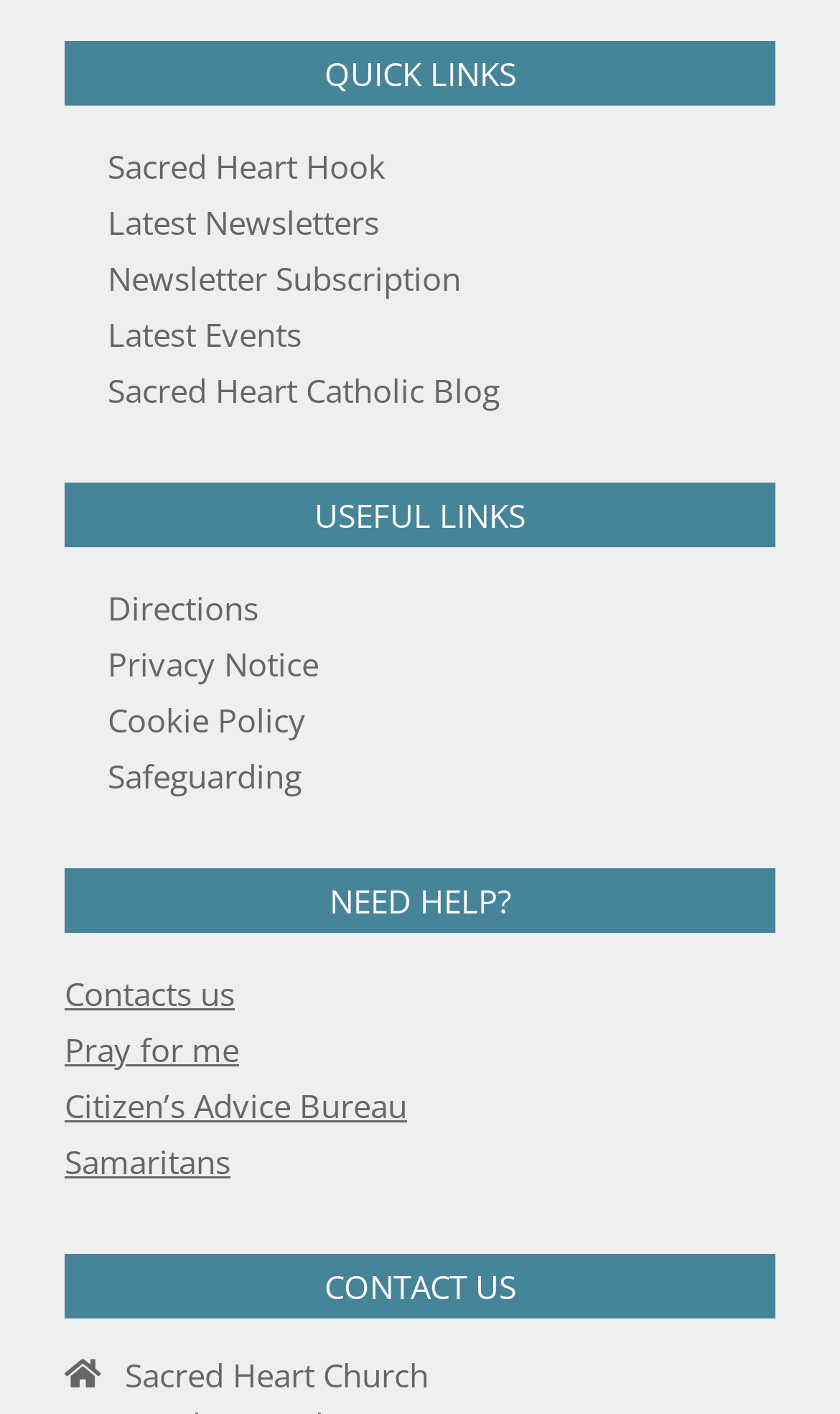Can you pinpoint the bounding box coordinates for the clickable element required for this instruction: "view Latest Newsletters"? The coordinates should be four float numbers between 0 and 1, i.e., [left, top, right, bottom].

[0.128, 0.142, 0.451, 0.172]